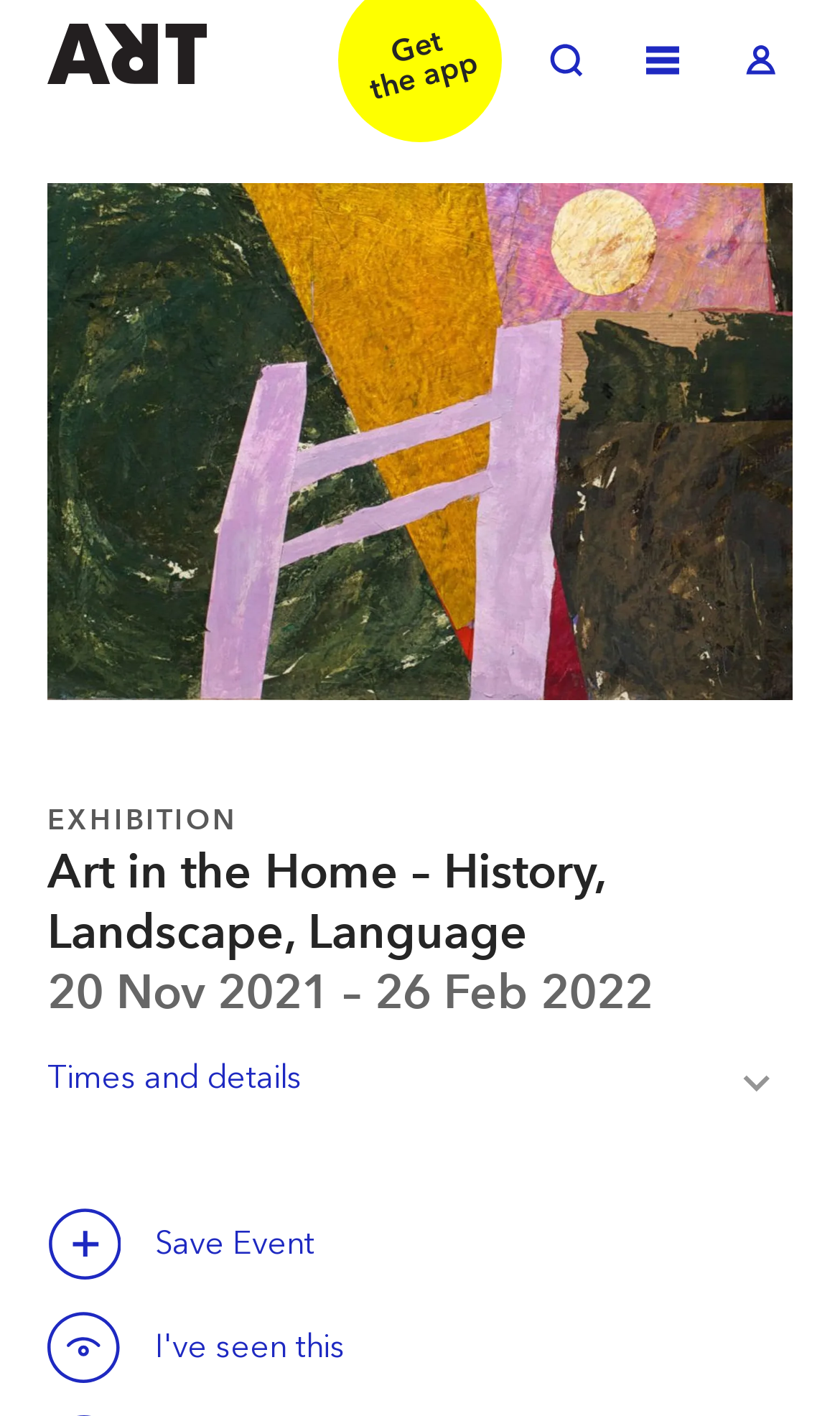Answer this question in one word or a short phrase: How many links are there in the top navigation bar?

3